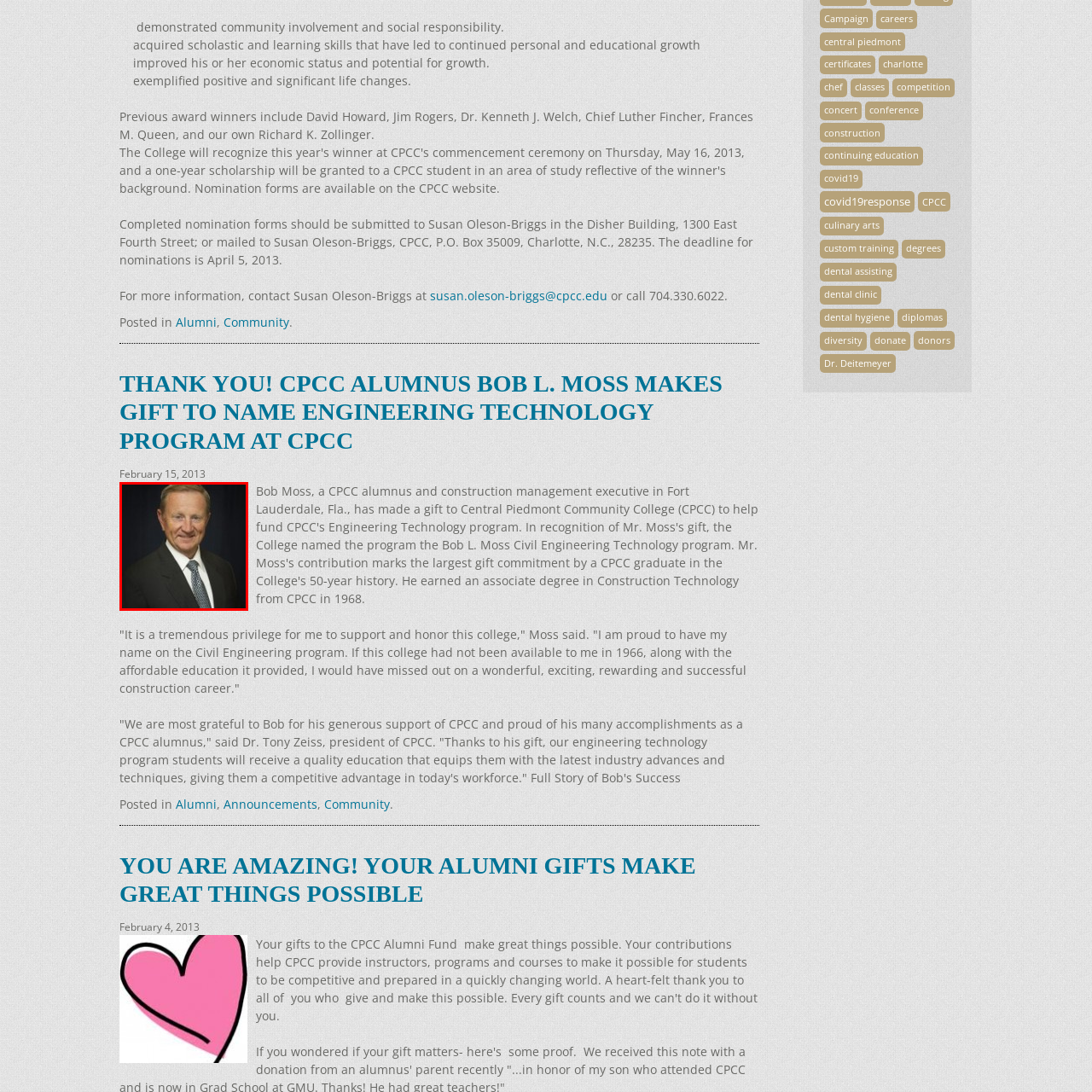Inspect the image bordered in red and answer the following question in detail, drawing on the visual content observed in the image:
What is the background tone of the image?

The background of the image is a dark, neutral tone, which emphasizes Bob L. Moss's confident demeanor and makes him the focal point of the photograph.